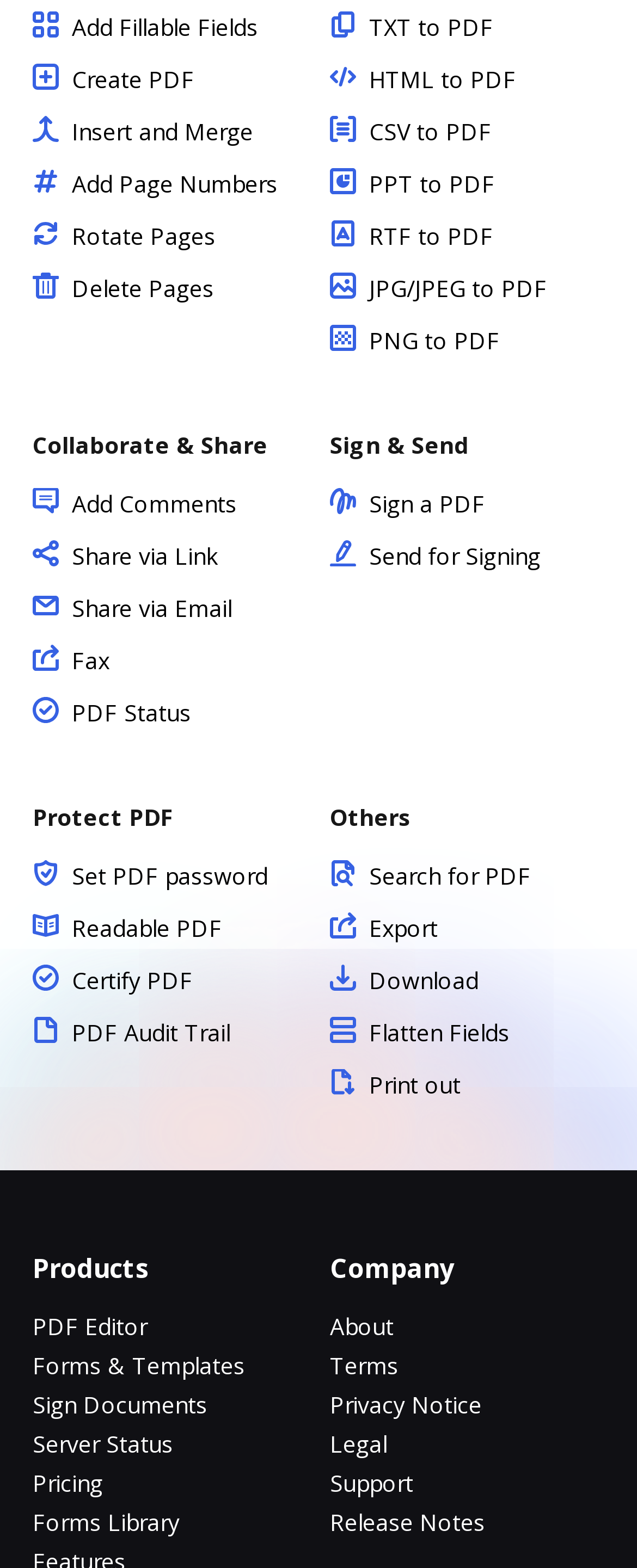Determine the bounding box coordinates for the area that should be clicked to carry out the following instruction: "Sign a PDF".

[0.518, 0.36, 0.762, 0.38]